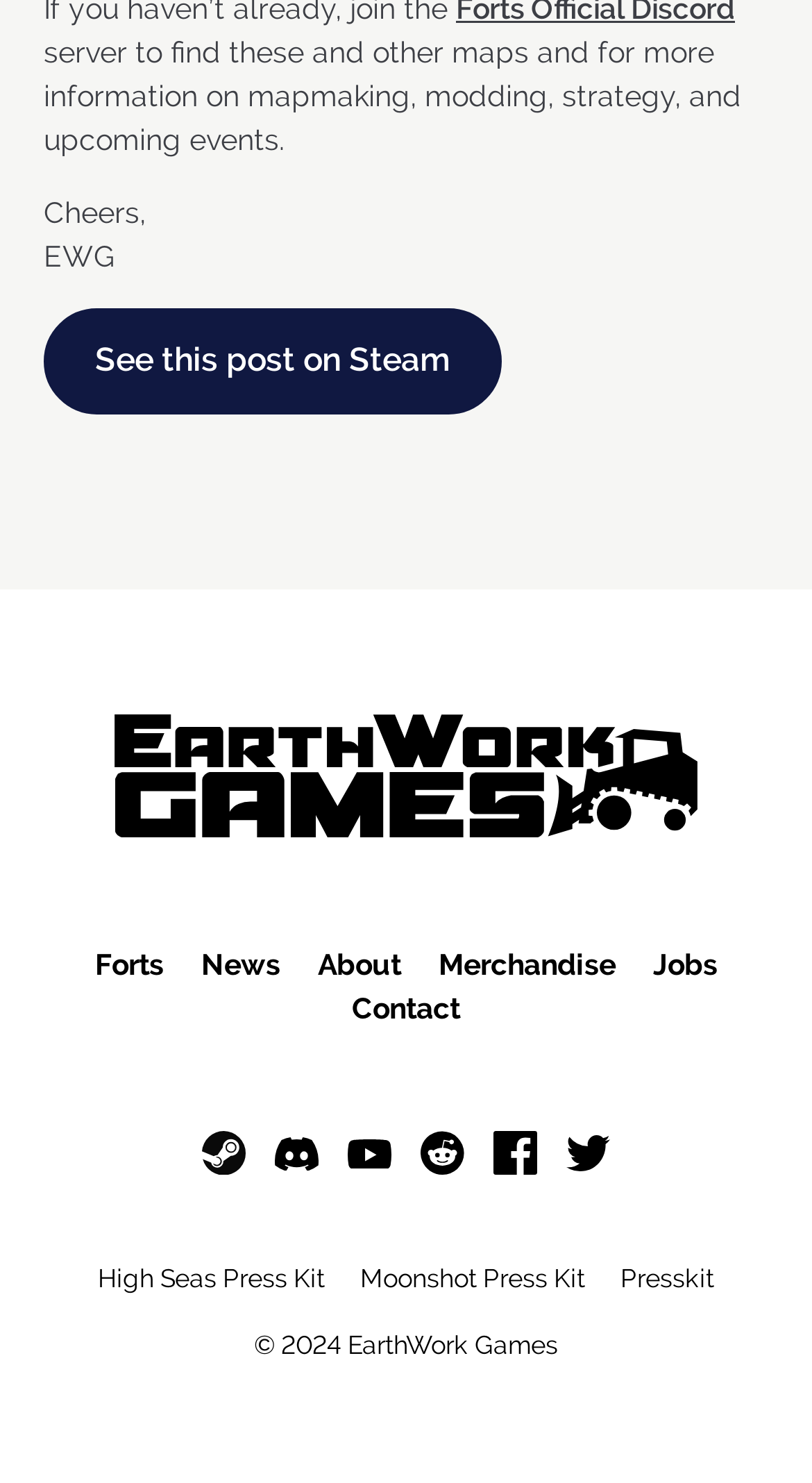Locate the bounding box coordinates of the UI element described by: "Moonshot Press Kit". Provide the coordinates as four float numbers between 0 and 1, formatted as [left, top, right, bottom].

[0.444, 0.852, 0.721, 0.872]